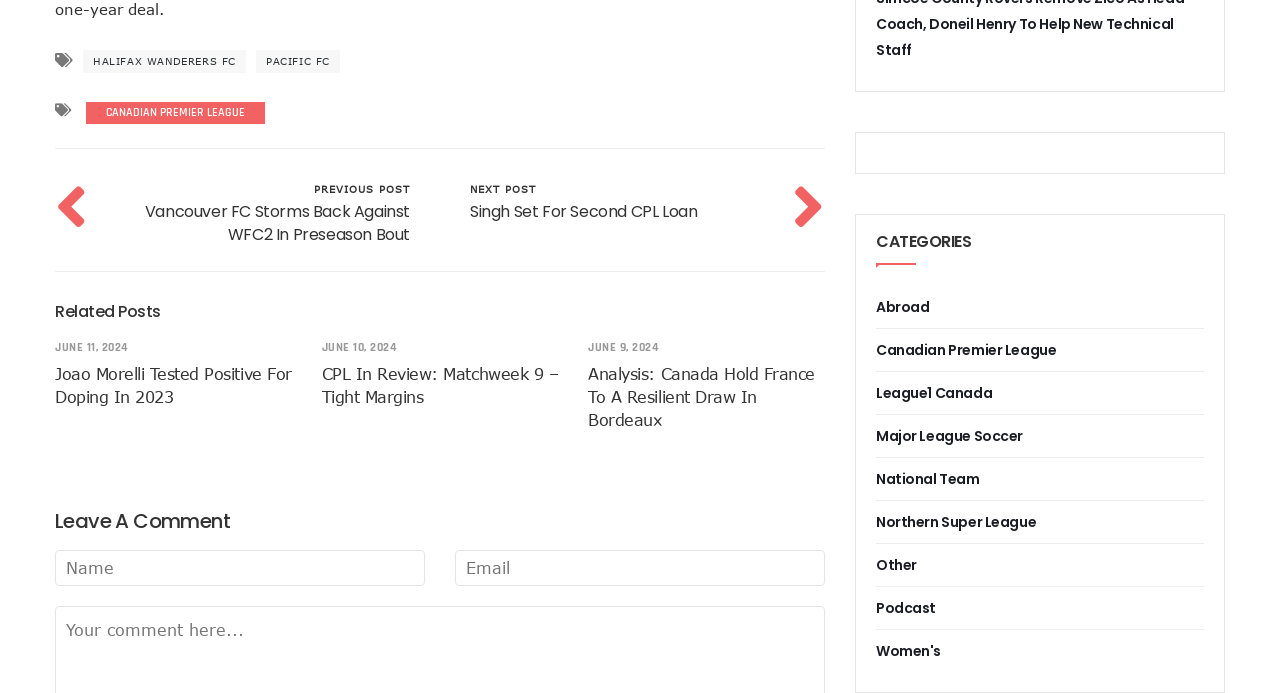What is the topic of the article with the heading 'Vancouver FC Storms Back Against WFC2 In Preseason Bout'?
Relying on the image, give a concise answer in one word or a brief phrase.

Football